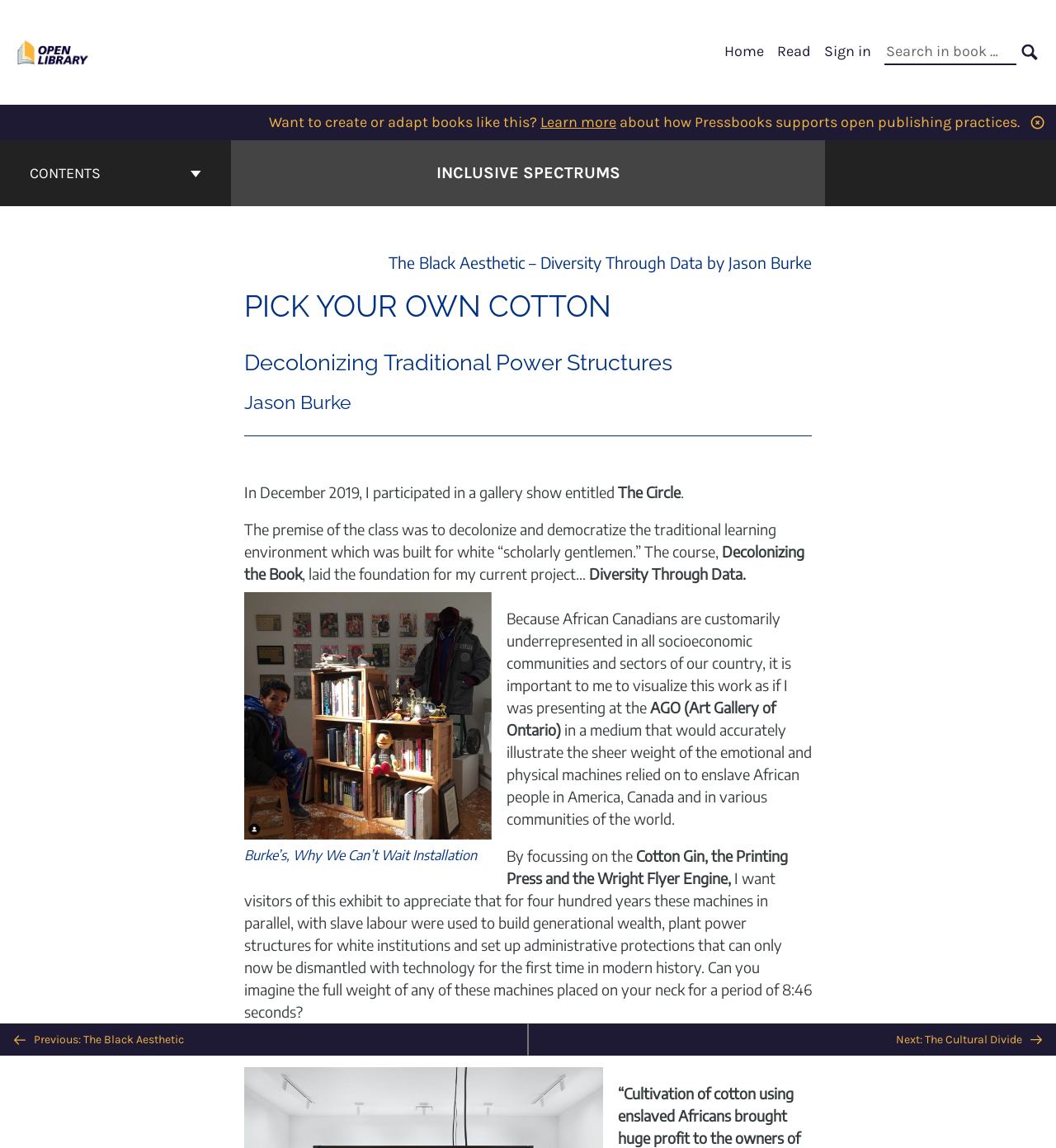Carefully examine the image and provide an in-depth answer to the question: What is the name of the art gallery mentioned?

I found the text 'AGO (Art Gallery of Ontario)' which suggests that the art gallery mentioned is the Art Gallery of Ontario, abbreviated as AGO.